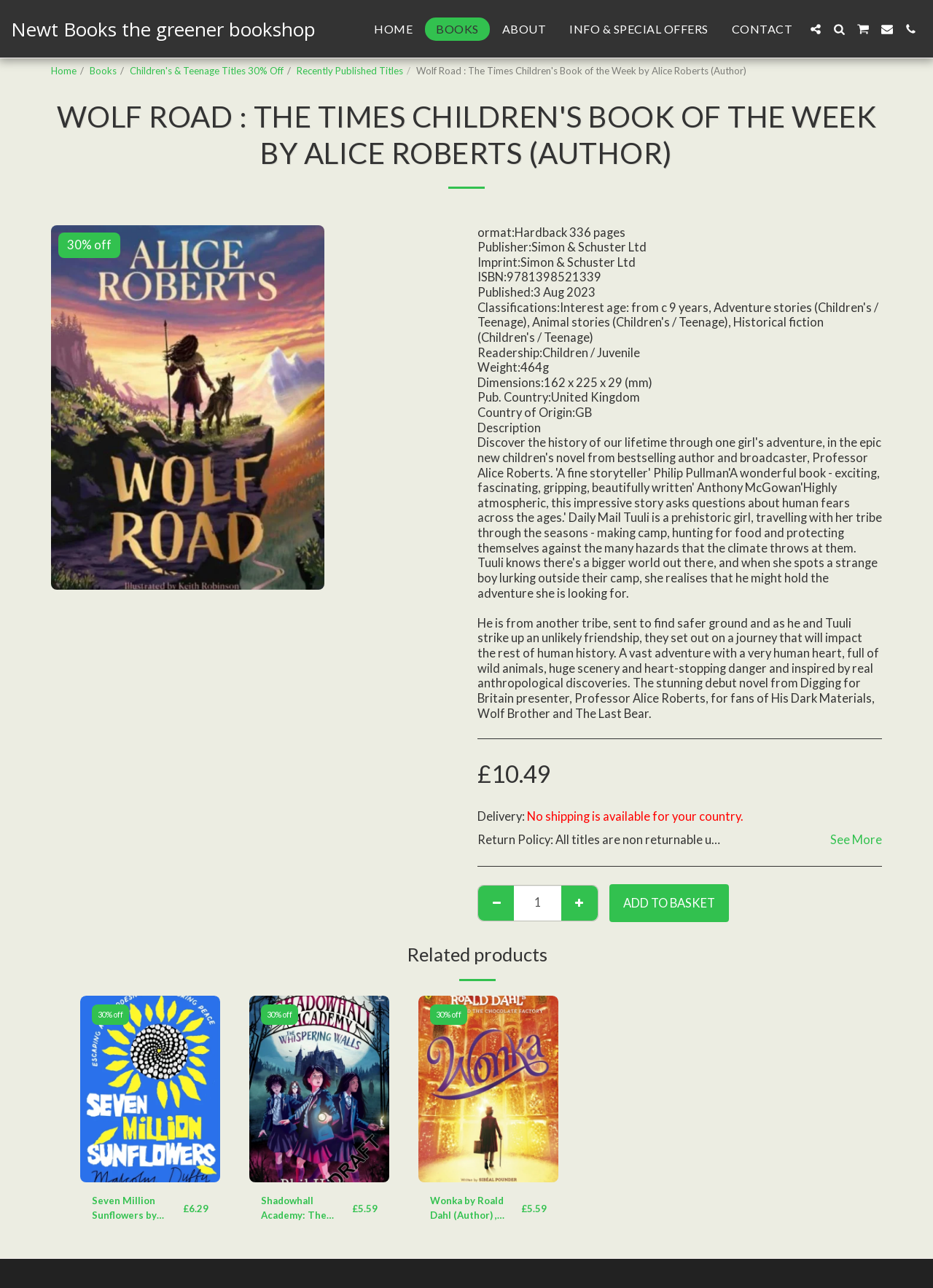Is shipping available for my country?
Based on the content of the image, thoroughly explain and answer the question.

I found the shipping information by looking at the product details section, where it says 'No shipping is available for your country.'